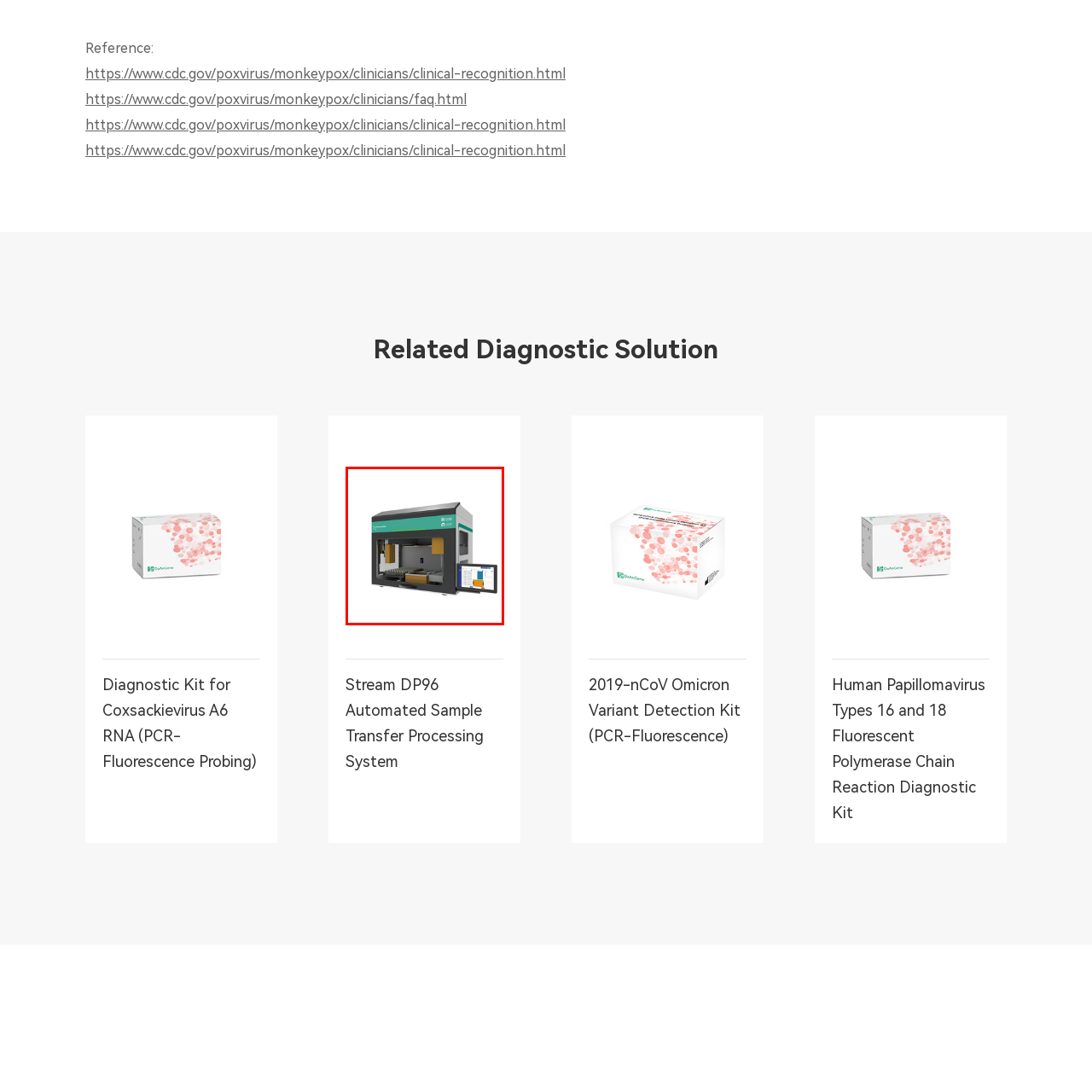Give a detailed account of the scene depicted within the red boundary.

This image depicts the "Stream DP96 Automated Sample Transfer Processing System," a sophisticated piece of laboratory equipment designed to streamline the sample handling process in diagnostic testing. The system features a sleek, modern design with a primarily dark gray casing accented by a turquoise top panel. It includes various compartments and interfaces indicating its advanced functionality.

Adjacent to the machine is a touchscreen display that showcases user-friendly software, likely used for managing sample transfers and monitoring operations. This automated system enhances efficiency and accuracy in laboratory settings, minimizing human error and optimizing workflow for processing medical samples.